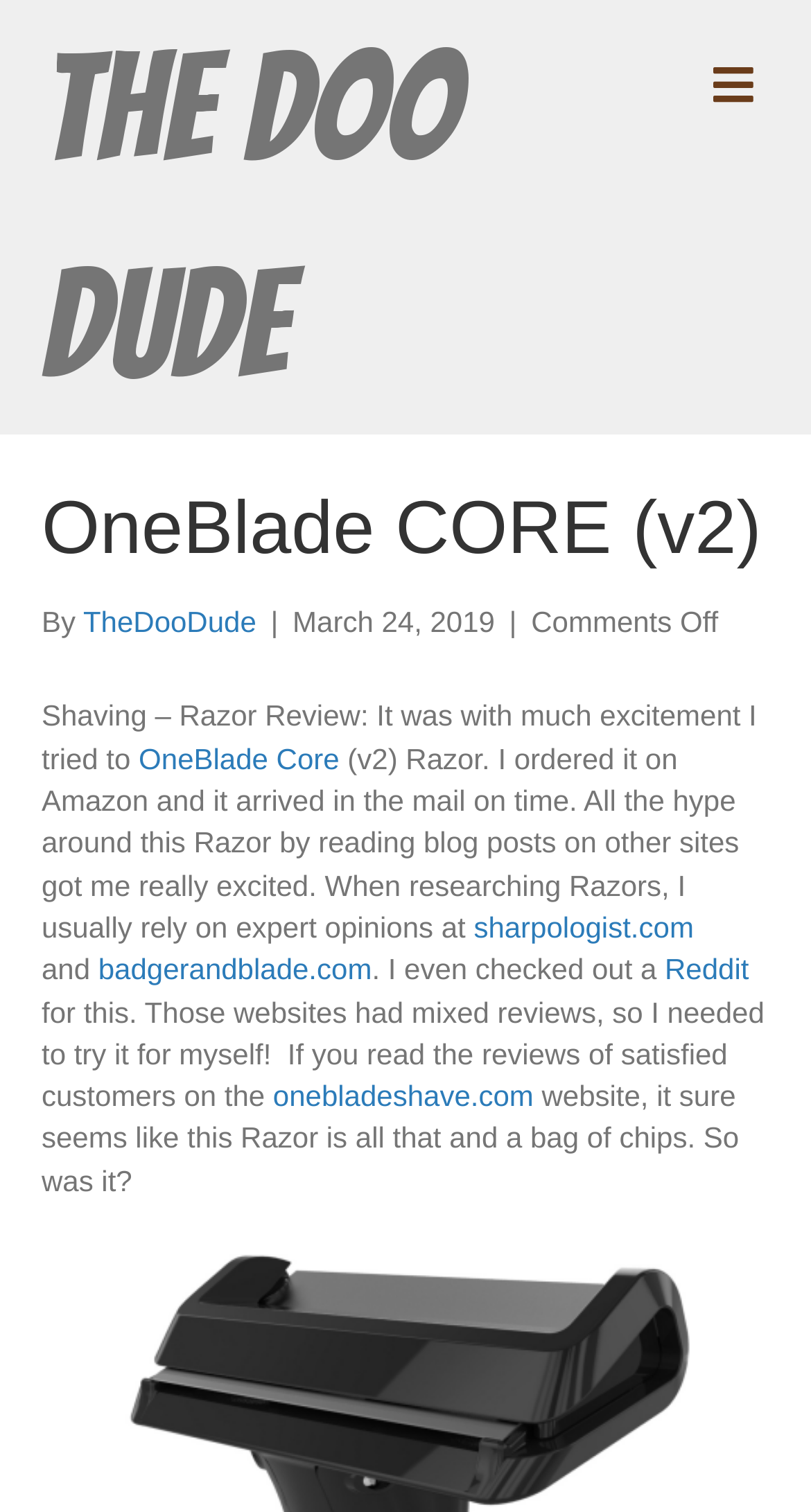Please identify the bounding box coordinates of the element's region that I should click in order to complete the following instruction: "Visit 'TheDooDude' website". The bounding box coordinates consist of four float numbers between 0 and 1, i.e., [left, top, right, bottom].

[0.103, 0.4, 0.316, 0.422]